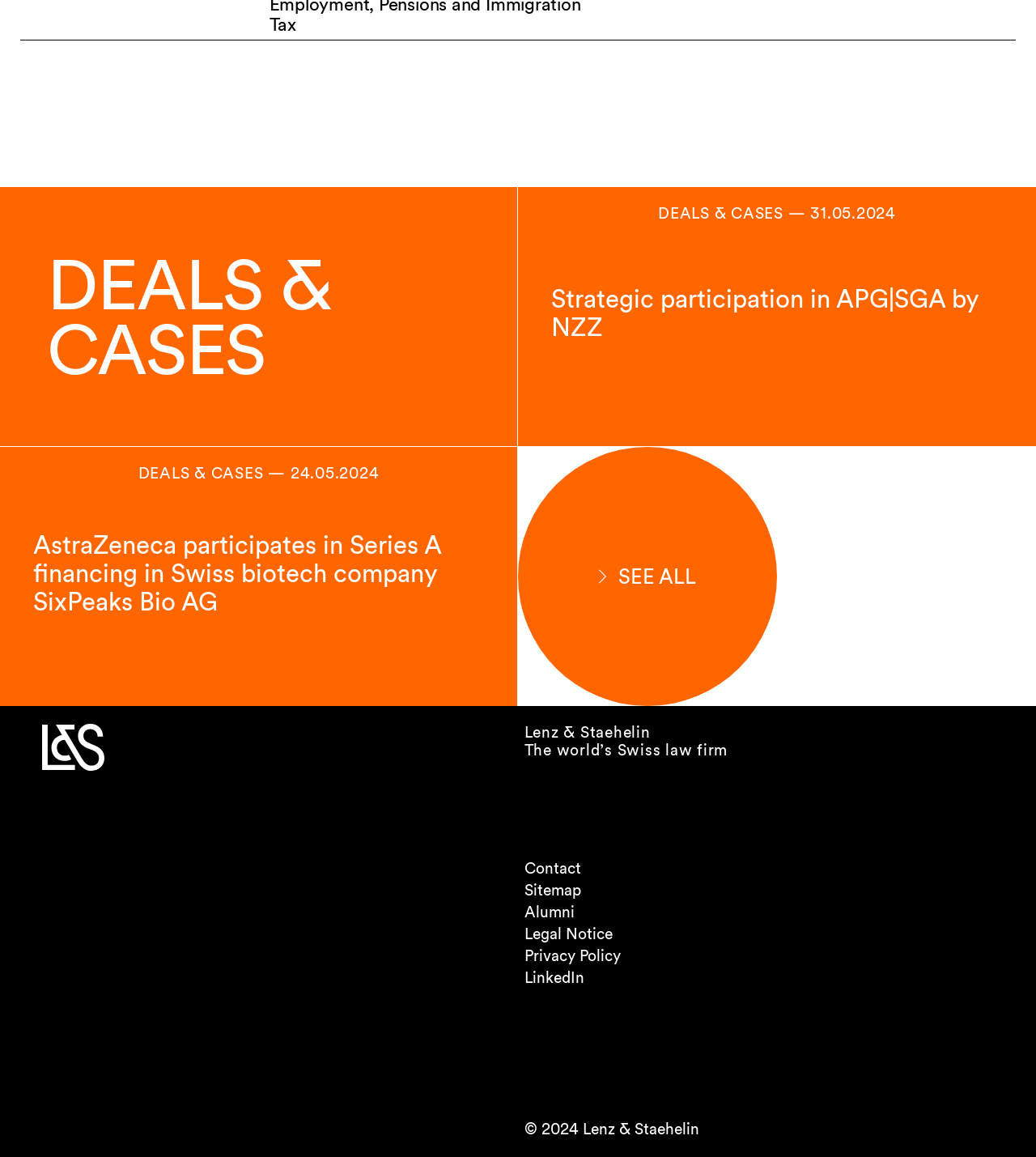Point out the bounding box coordinates of the section to click in order to follow this instruction: "View DEALS & CASES".

[0.045, 0.218, 0.413, 0.33]